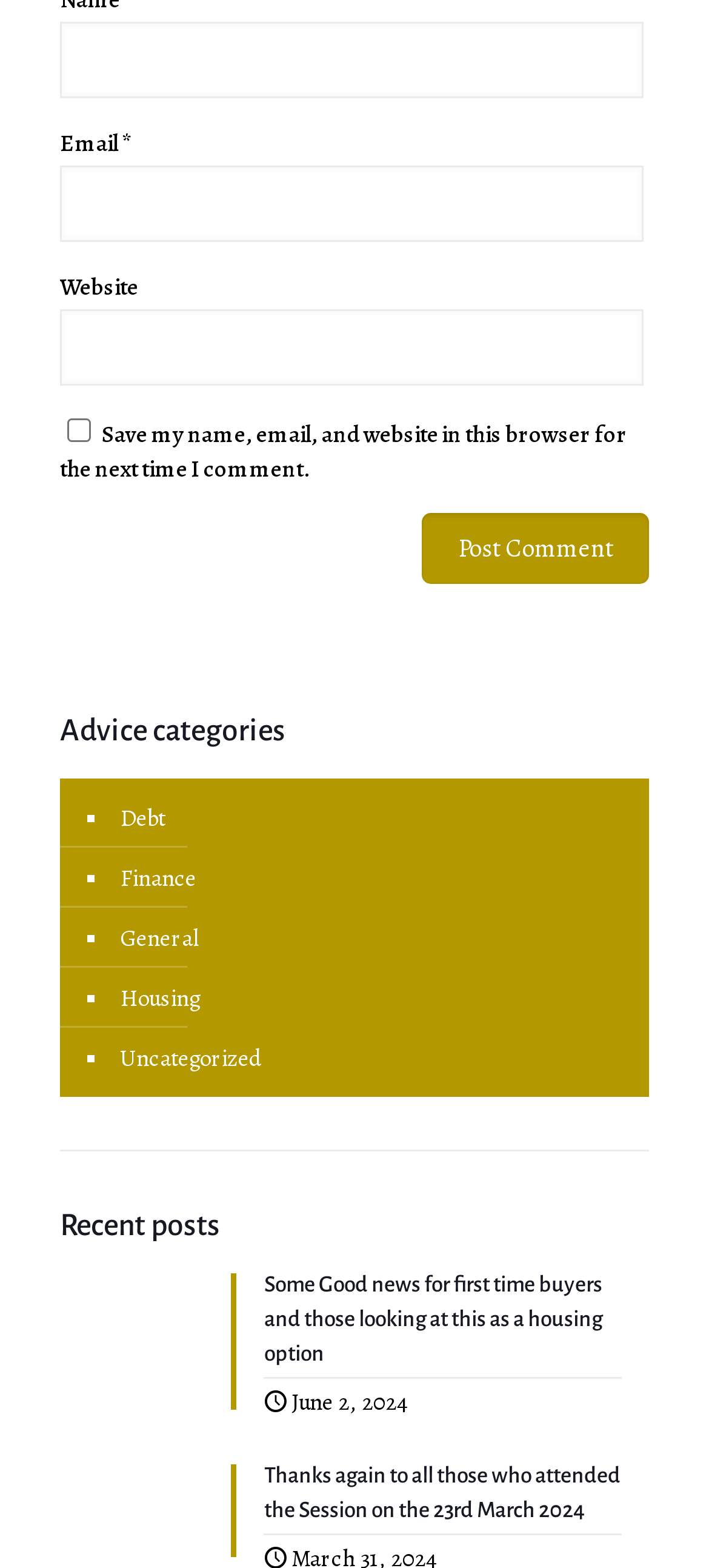Can you specify the bounding box coordinates of the area that needs to be clicked to fulfill the following instruction: "Read the recent post about Some Good news for first time buyers"?

[0.085, 0.808, 0.915, 0.91]